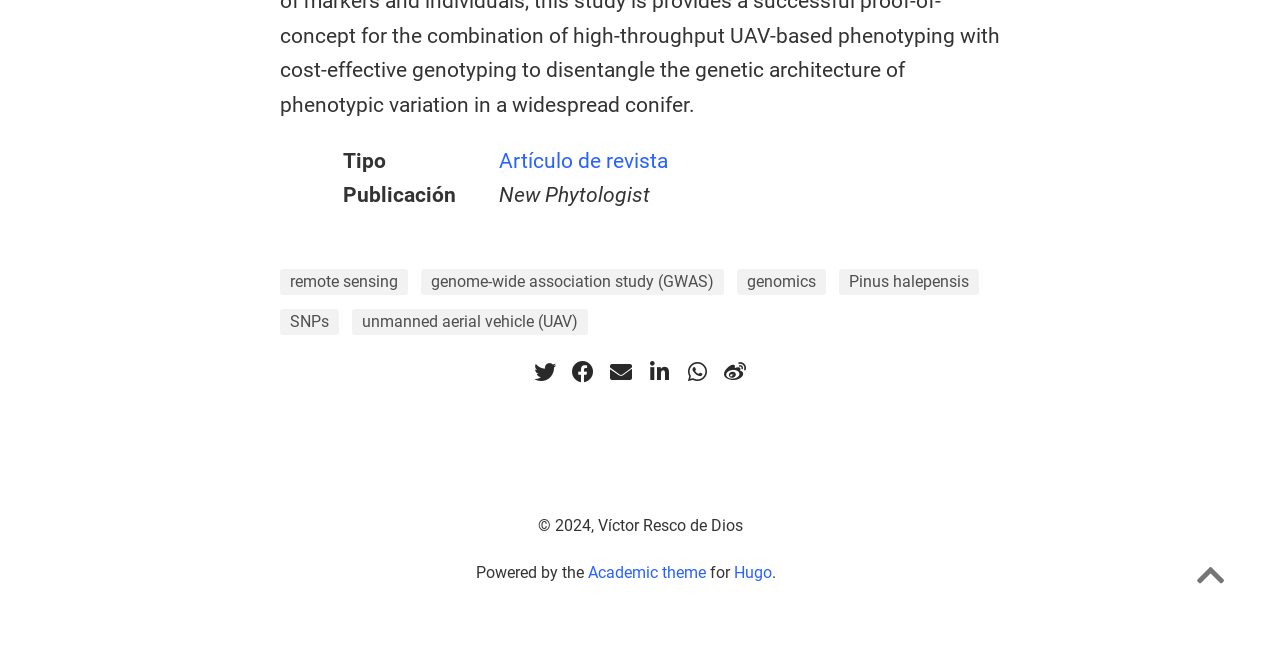Please answer the following question as detailed as possible based on the image: 
What is the topic of the research?

The topic of the research can be determined by looking at the links provided, one of which is 'remote sensing' which suggests that it is one of the topics of the research.